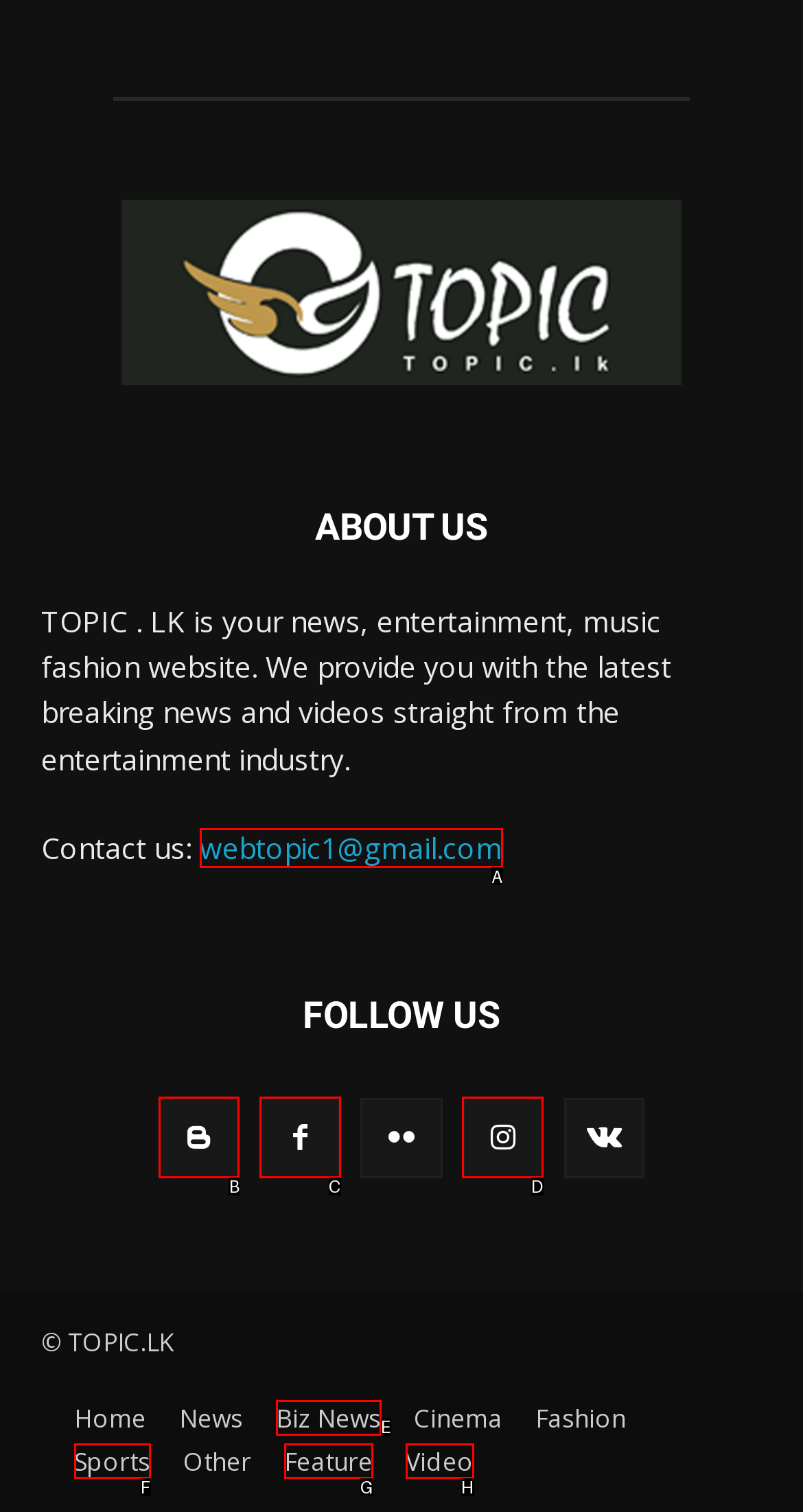Point out the HTML element I should click to achieve the following: Visit http://www.beneskincare.com/ Reply with the letter of the selected element.

None